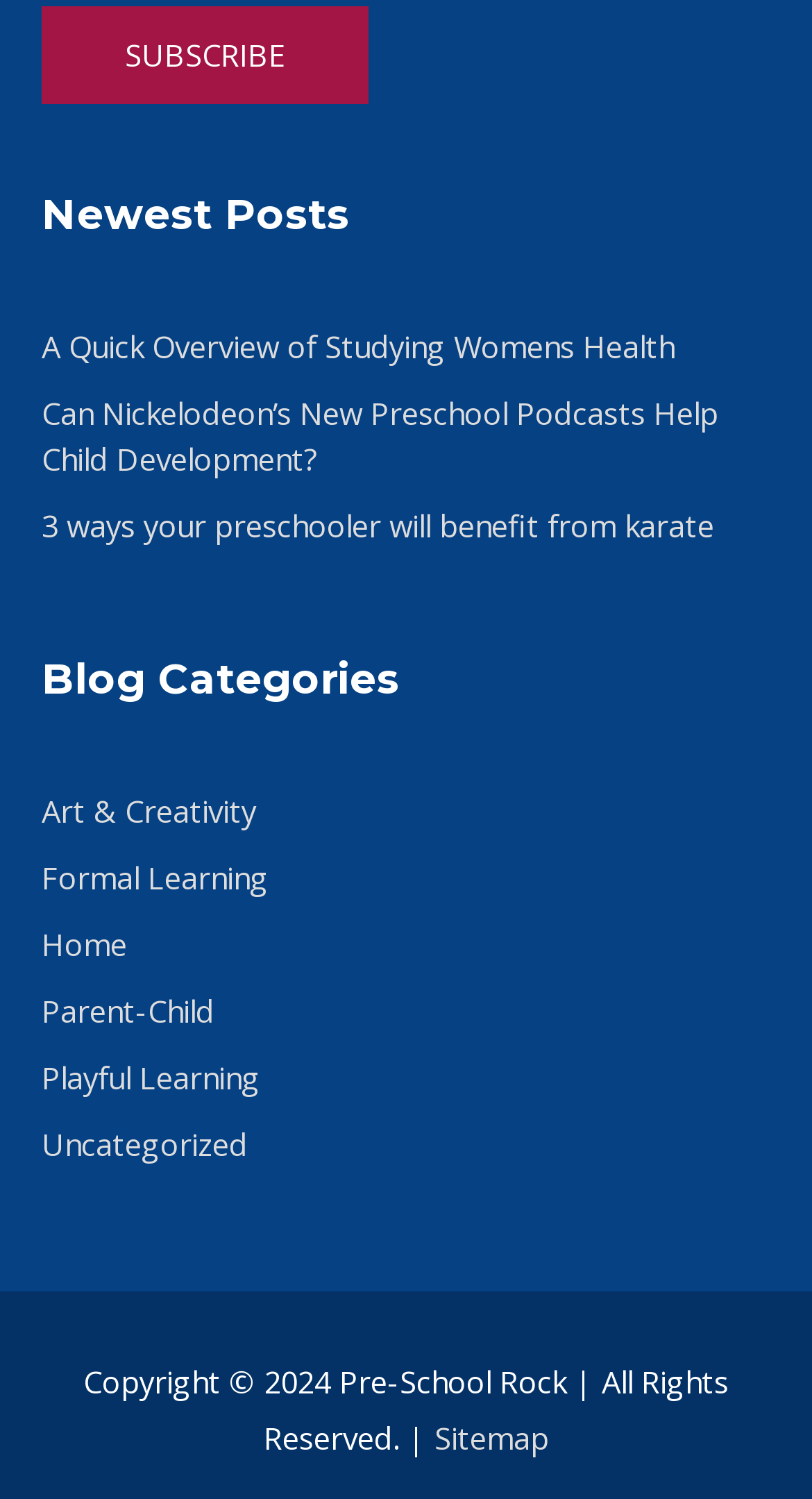Given the content of the image, can you provide a detailed answer to the question?
What is the purpose of the 'Alternative:' textbox?

The 'Alternative:' textbox is located near the top of the webpage, and its purpose is likely to provide an alternative input or option for users, although the exact context is not specified.